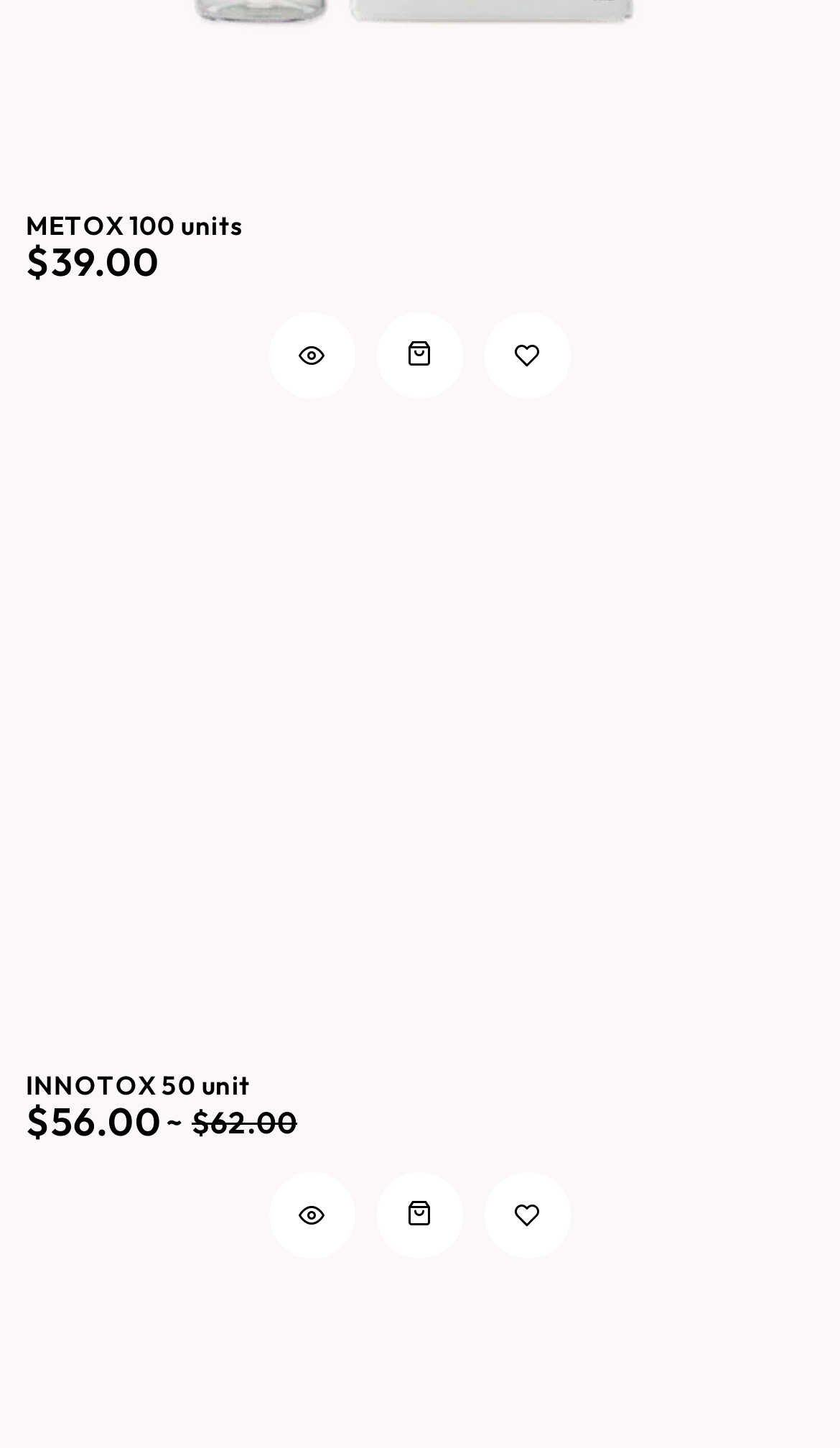What is the higher priced product?
Ensure your answer is thorough and detailed.

The higher priced product is INNOTOX 50 unit, with a price of $62.00, compared to METOX 100 units, which is priced at $39.00.